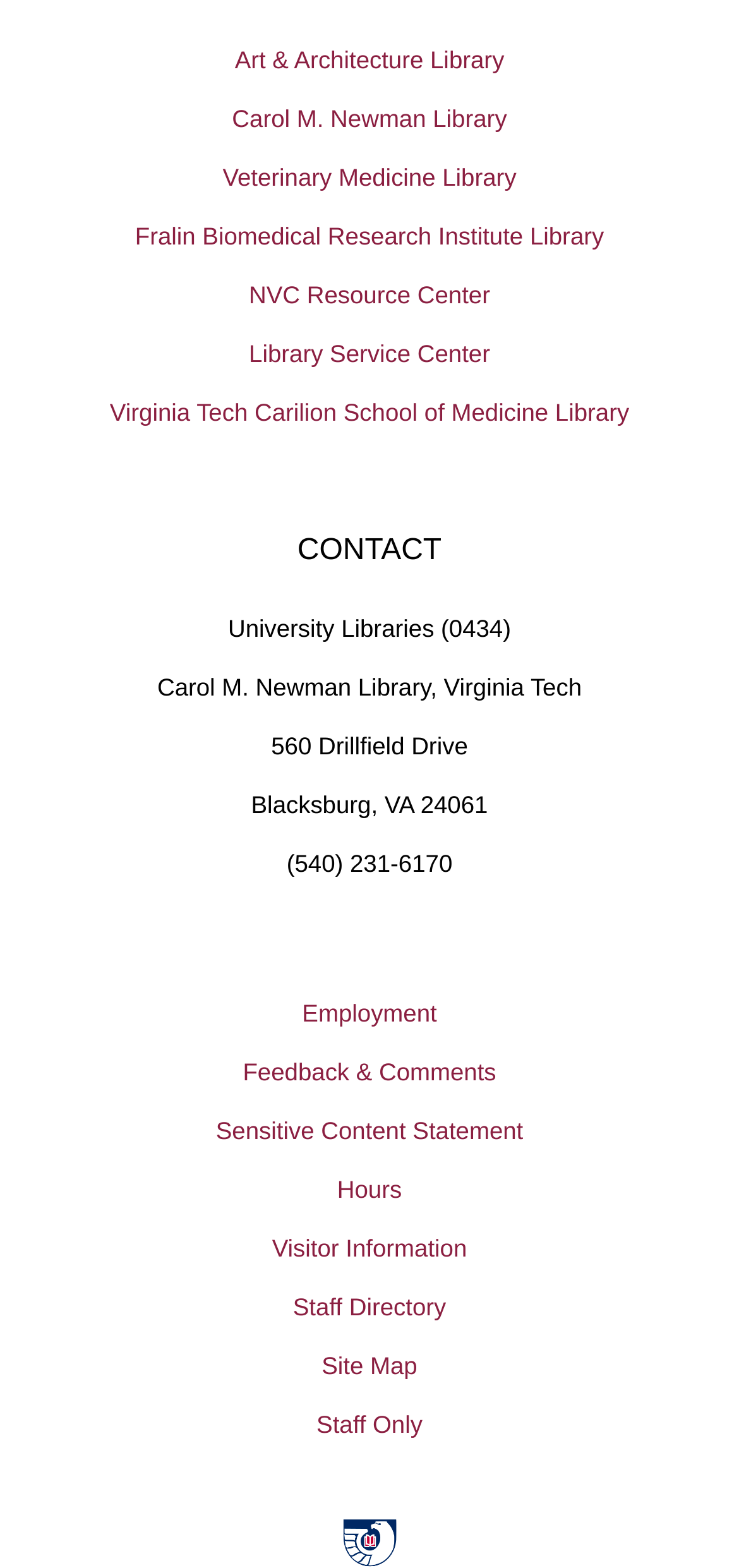Identify the bounding box coordinates for the element that needs to be clicked to fulfill this instruction: "view contact information". Provide the coordinates in the format of four float numbers between 0 and 1: [left, top, right, bottom].

[0.402, 0.34, 0.598, 0.363]